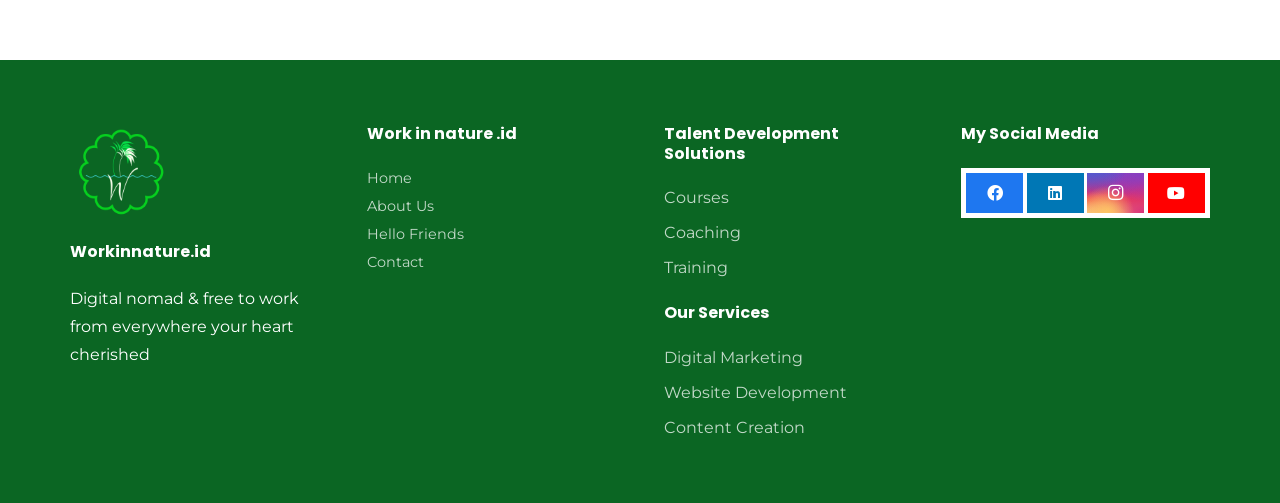How many links are under 'Talent Development Solutions'?
Answer the question with a single word or phrase, referring to the image.

3